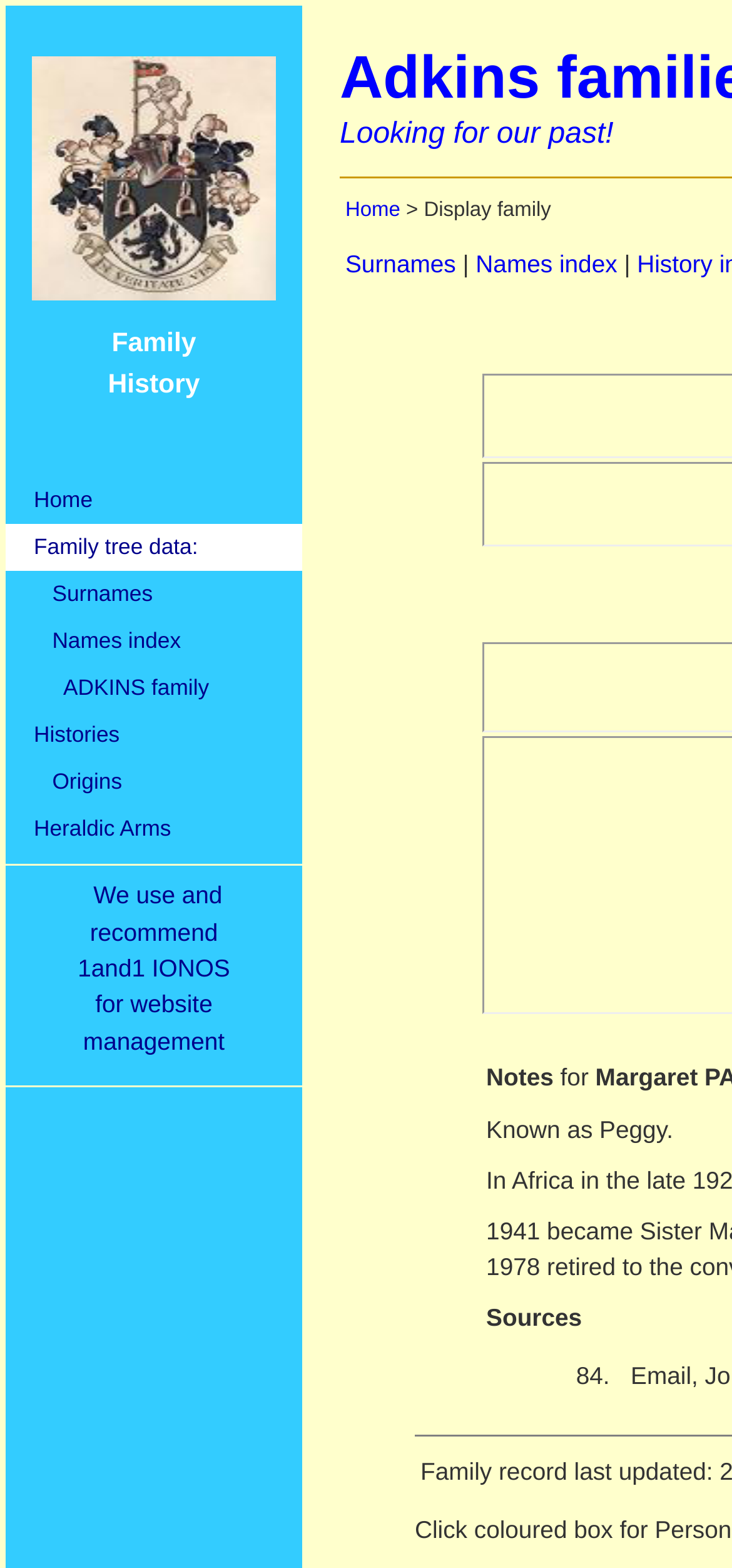Specify the bounding box coordinates for the region that must be clicked to perform the given instruction: "Check Heraldic Arms".

[0.008, 0.514, 0.413, 0.544]